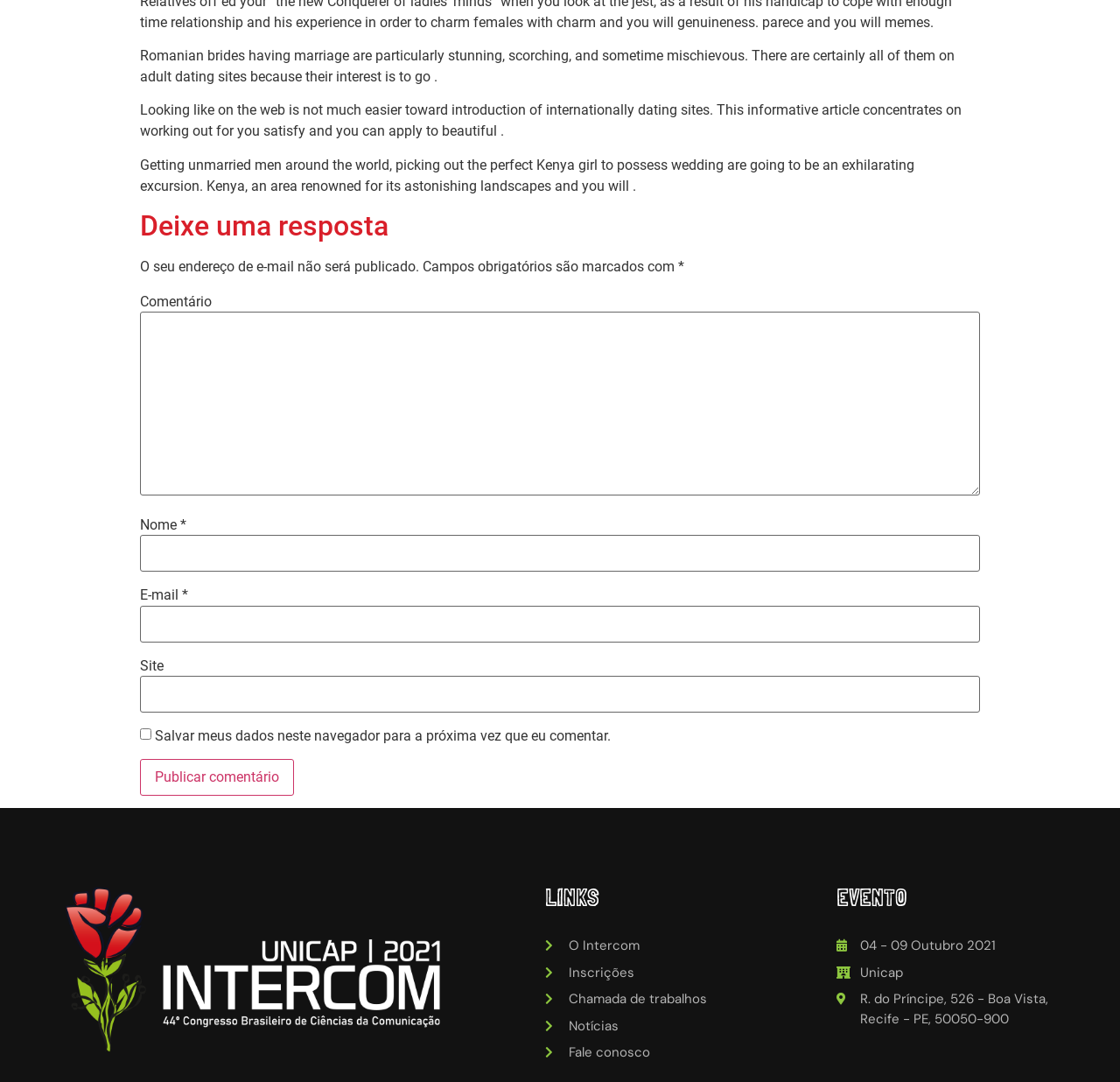What is the location of the event?
Refer to the image and give a detailed answer to the question.

The location of the event can be found in the 'EVENTO' section, which mentions 'Unicap' as the location, along with the address 'R. do Príncipe, 526 - Boa Vista, Recife - PE, 50050-900'.